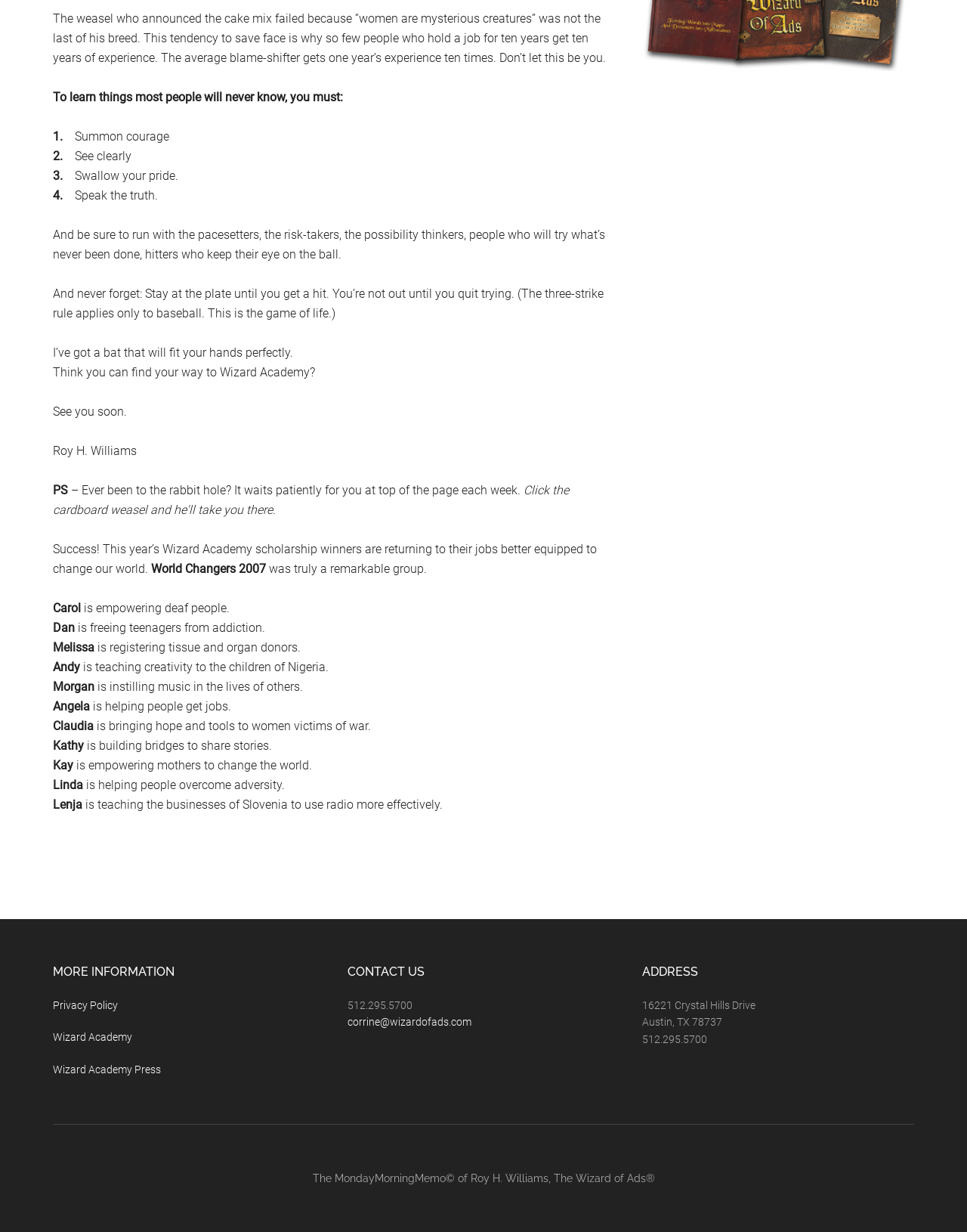Who is the author of the MondayMorningMemo?
Use the image to answer the question with a single word or phrase.

Roy H. Williams